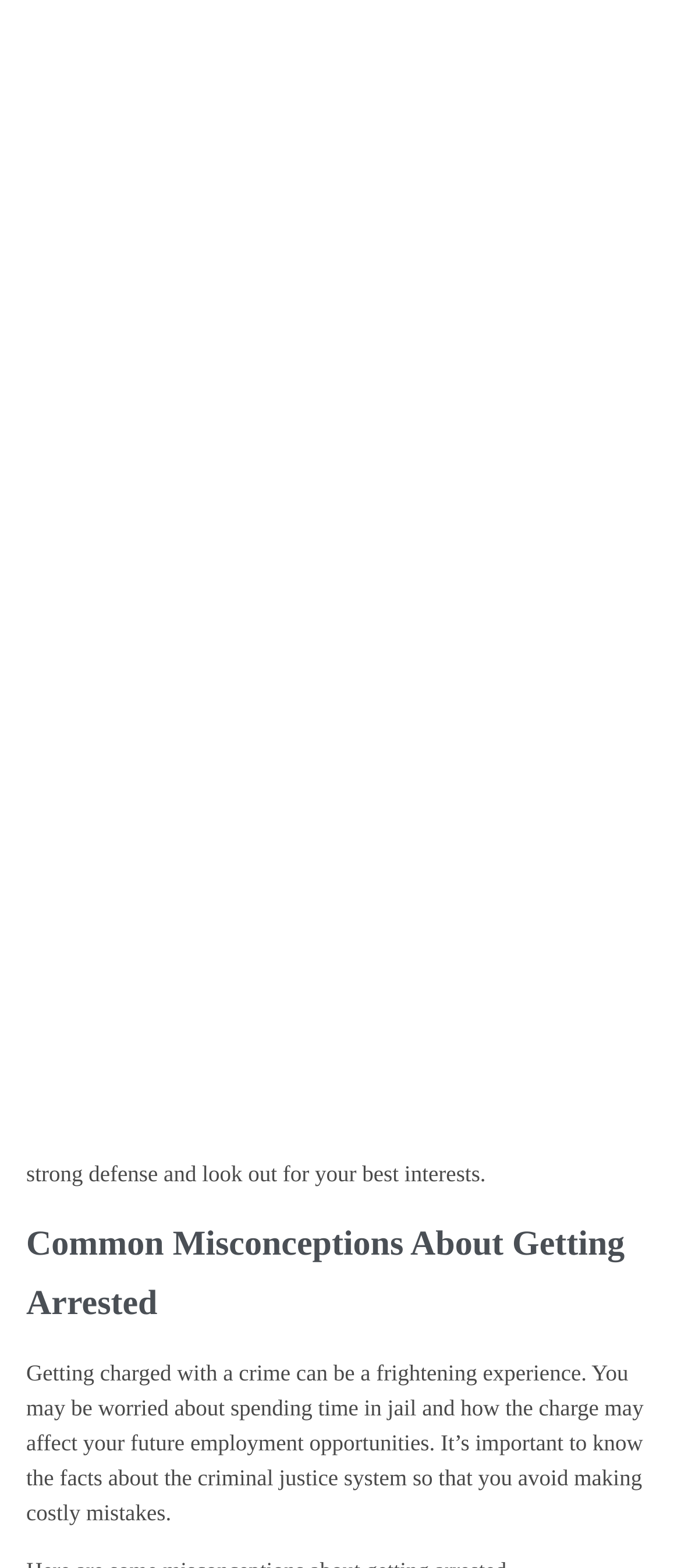What is the name of the law firm? Refer to the image and provide a one-word or short phrase answer.

The Law Firm of Frederick J. Brynn, P.C.